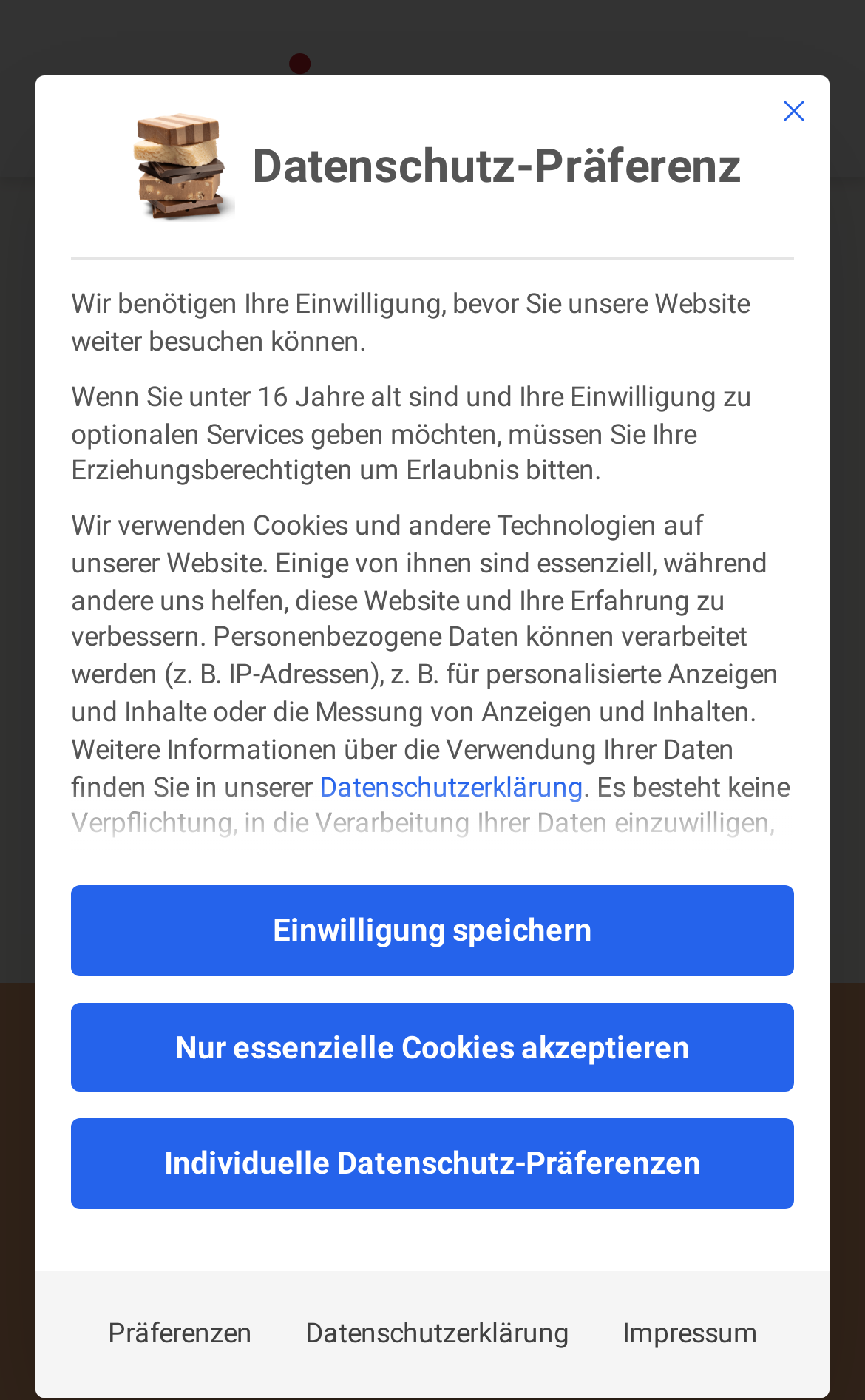Locate the bounding box coordinates of the area you need to click to fulfill this instruction: 'Click the 'Einwilligung speichern' button'. The coordinates must be in the form of four float numbers ranging from 0 to 1: [left, top, right, bottom].

[0.082, 0.632, 0.918, 0.697]